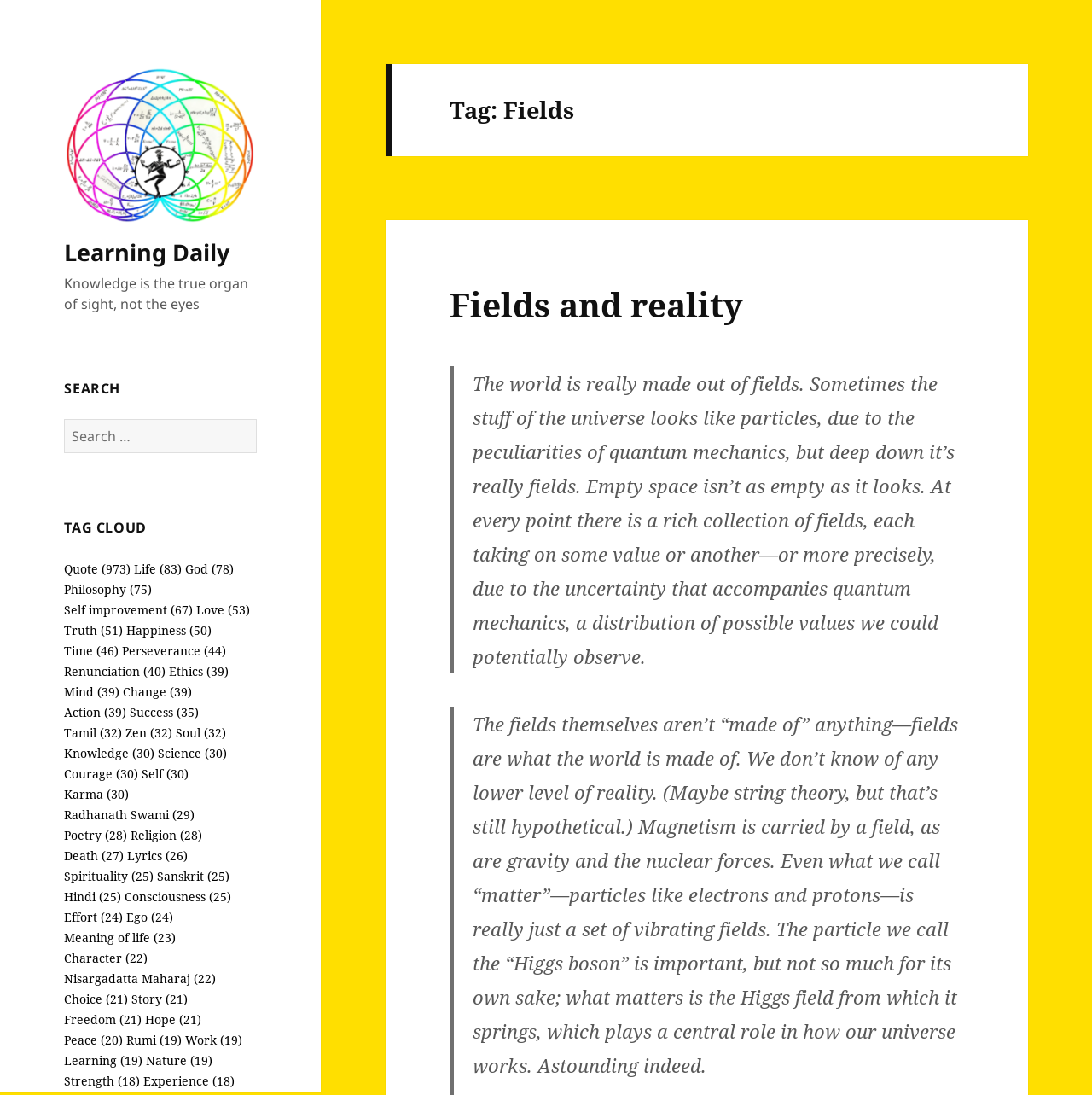Find the bounding box of the web element that fits this description: "Self improvement (67)".

[0.059, 0.55, 0.177, 0.565]